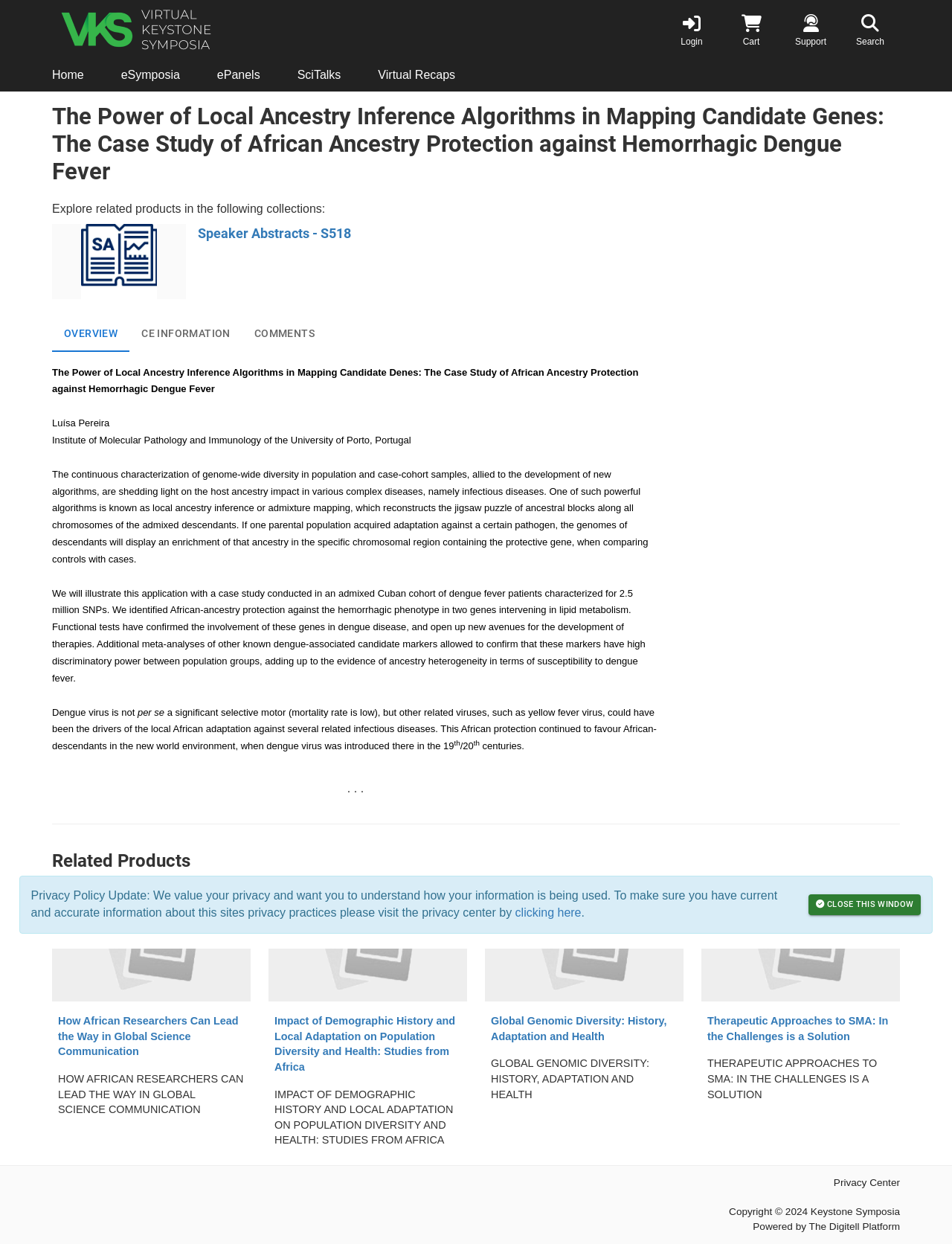Please identify the bounding box coordinates of the element I should click to complete this instruction: 'Login to the website'. The coordinates should be given as four float numbers between 0 and 1, like this: [left, top, right, bottom].

[0.695, 0.0, 0.758, 0.048]